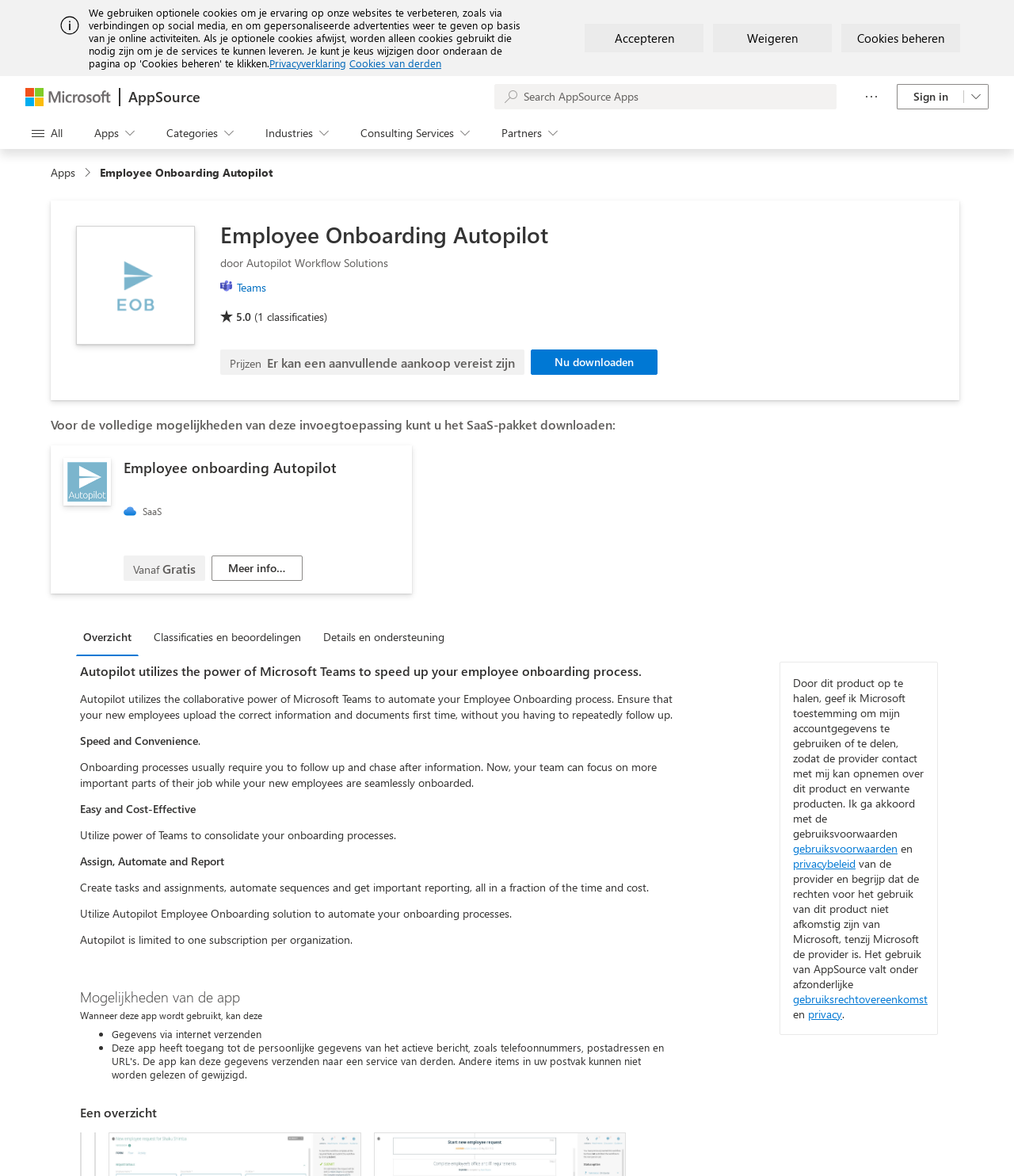Using the information in the image, could you please answer the following question in detail:
What is the purpose of the app?

I found the answer by reading the heading 'Autopilot utilizes the power of Microsoft Teams to speed up your employee onboarding process.' which explains the purpose of the app, and also by checking the text 'Autopilot utilizes the collaborative power of Microsoft Teams to automate your Employee Onboarding process.' which provides more details about the app's functionality.